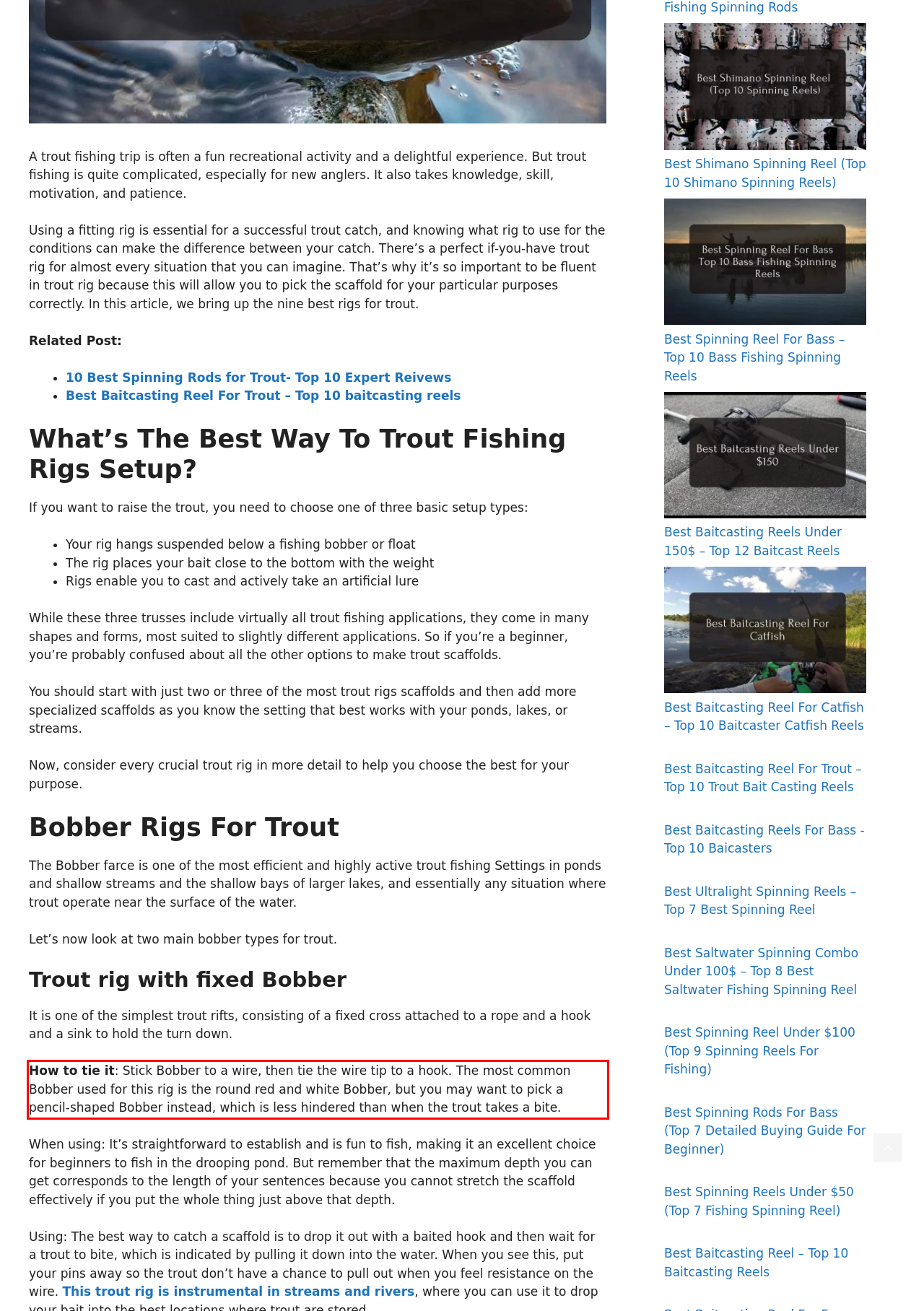Extract and provide the text found inside the red rectangle in the screenshot of the webpage.

How to tie it: Stick Bobber to a wire, then tie the wire tip to a hook. The most common Bobber used for this rig is the round red and white Bobber, but you may want to pick a pencil-shaped Bobber instead, which is less hindered than when the trout takes a bite.